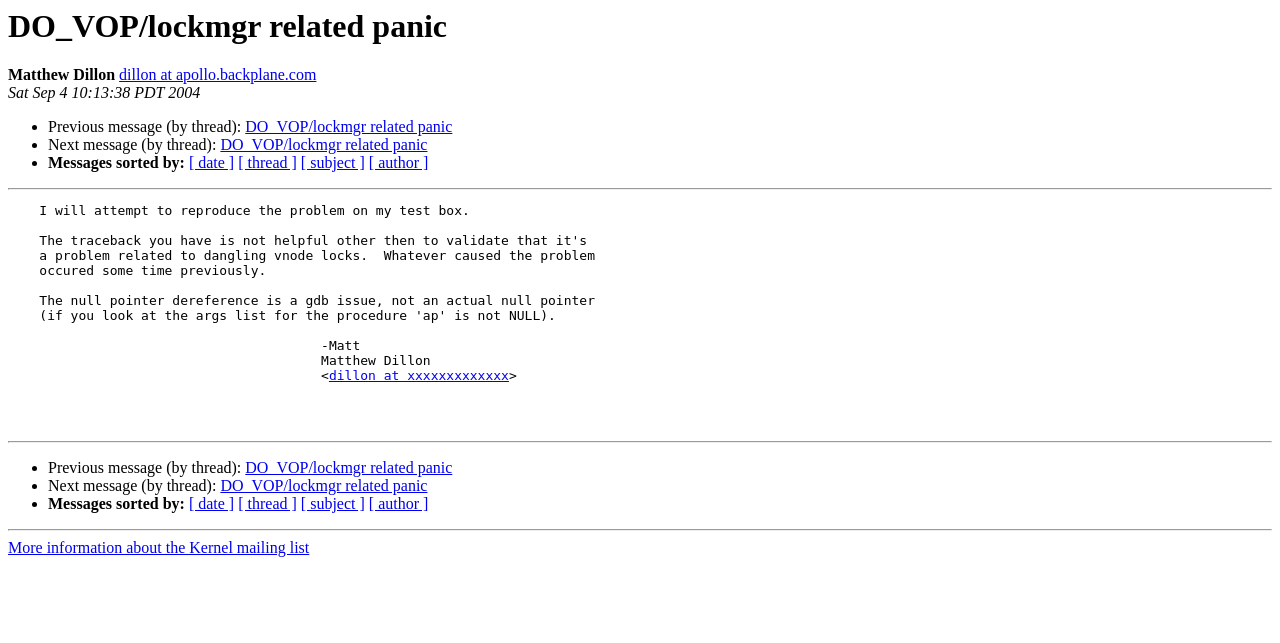What is the purpose of the horizontal separator?
We need a detailed and exhaustive answer to the question. Please elaborate.

The purpose of the horizontal separator is to separate messages, which is indicated by the separator elements with orientation: horizontal and bounding box coordinates [0.006, 0.293, 0.994, 0.296], [0.006, 0.687, 0.994, 0.69], and [0.006, 0.823, 0.994, 0.826].